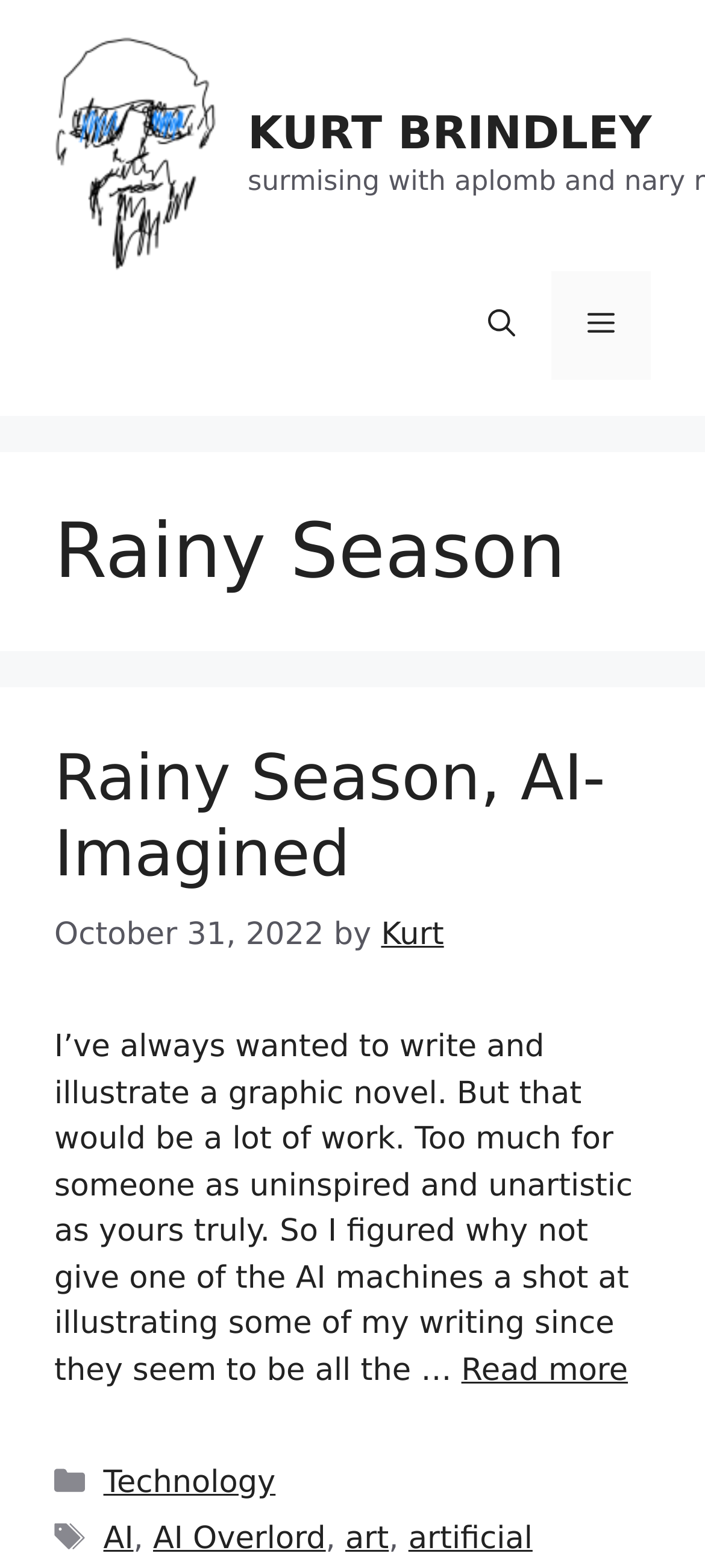Please specify the bounding box coordinates of the clickable region to carry out the following instruction: "go to Kurt's homepage". The coordinates should be four float numbers between 0 and 1, in the format [left, top, right, bottom].

[0.077, 0.086, 0.308, 0.109]